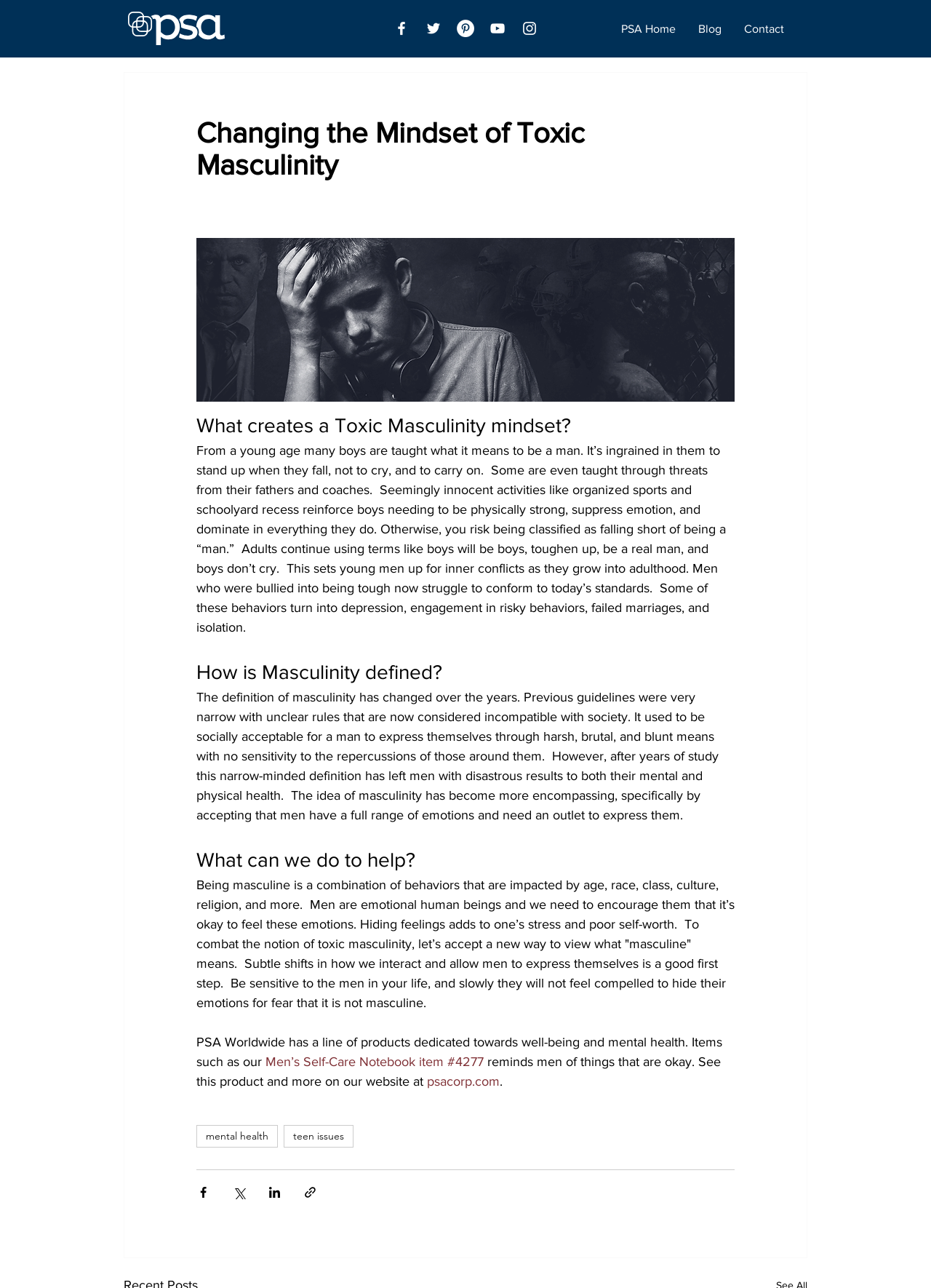What is the recommended approach to combat toxic masculinity?
Answer the question using a single word or phrase, according to the image.

Accepting a new way to view masculinity